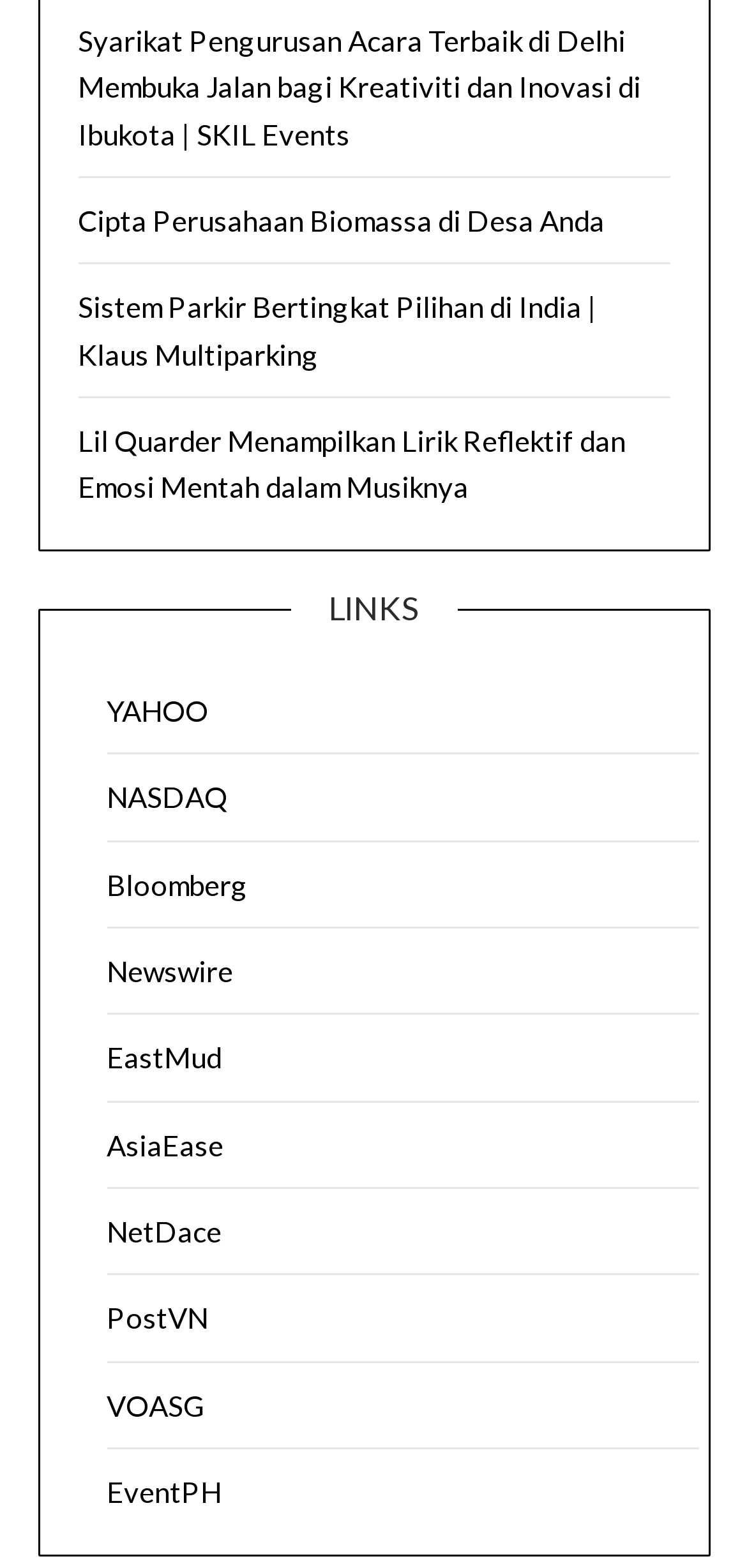Use one word or a short phrase to answer the question provided: 
What is the main purpose of the webpage?

Link collection